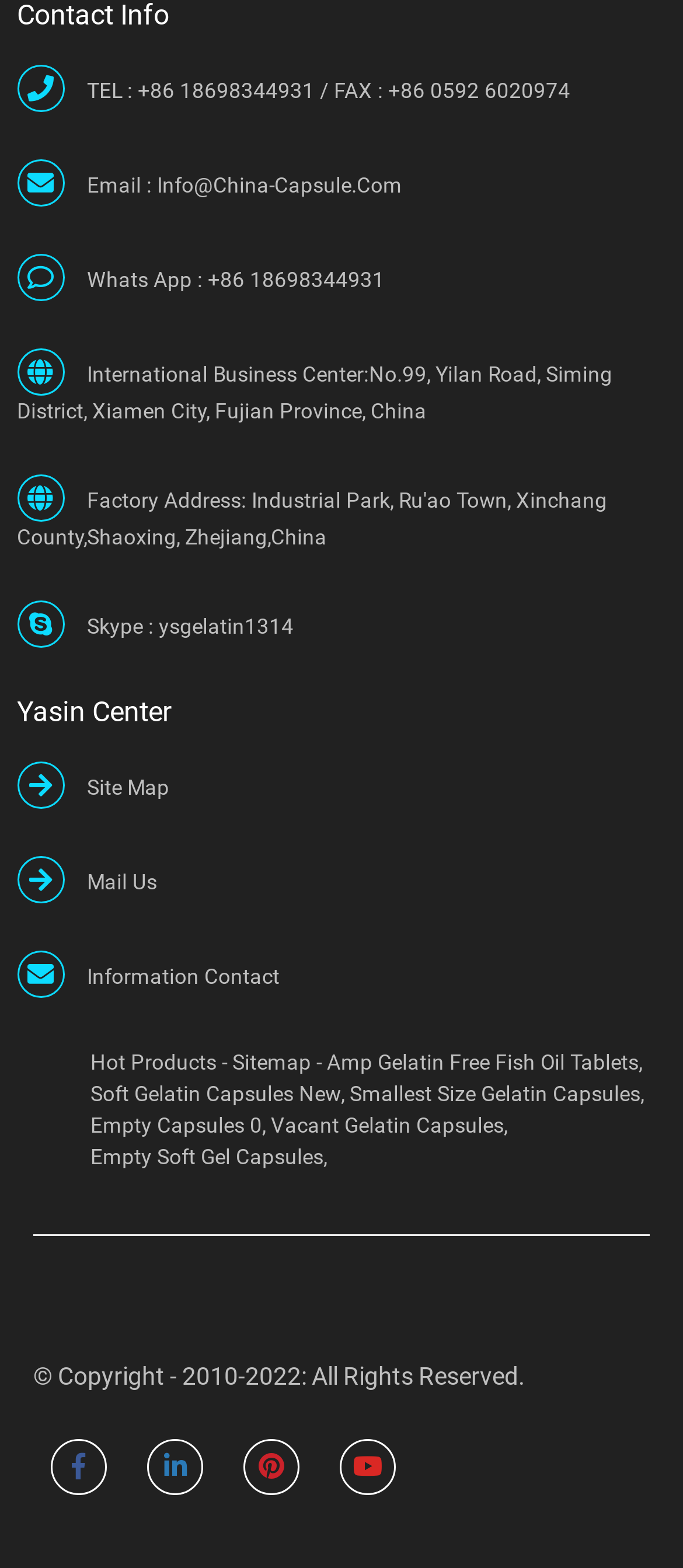Highlight the bounding box coordinates of the element that should be clicked to carry out the following instruction: "Contact us via email". The coordinates must be given as four float numbers ranging from 0 to 1, i.e., [left, top, right, bottom].

[0.23, 0.108, 0.589, 0.128]